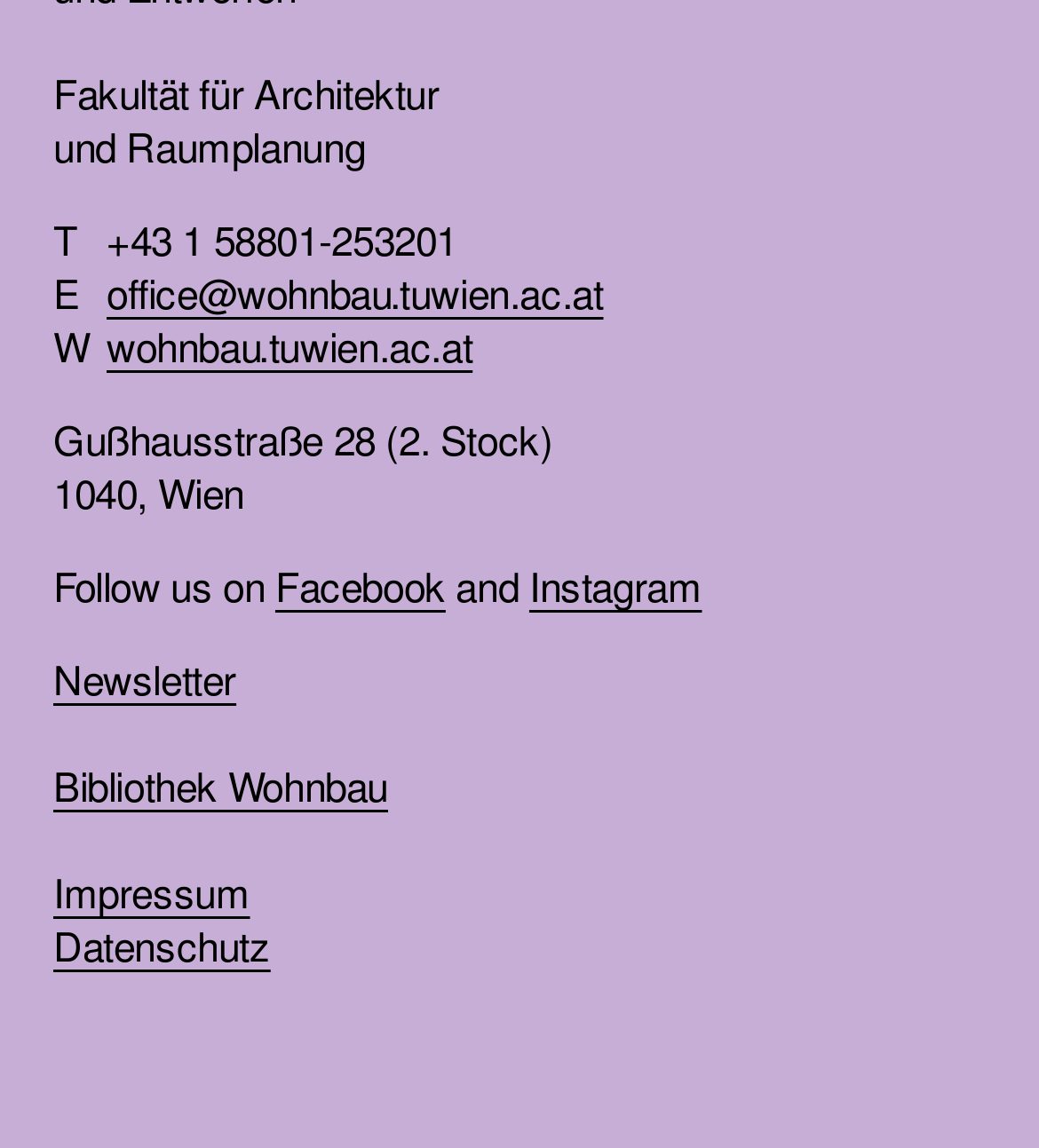Can you find the bounding box coordinates of the area I should click to execute the following instruction: "Visit the office website"?

[0.103, 0.281, 0.455, 0.327]